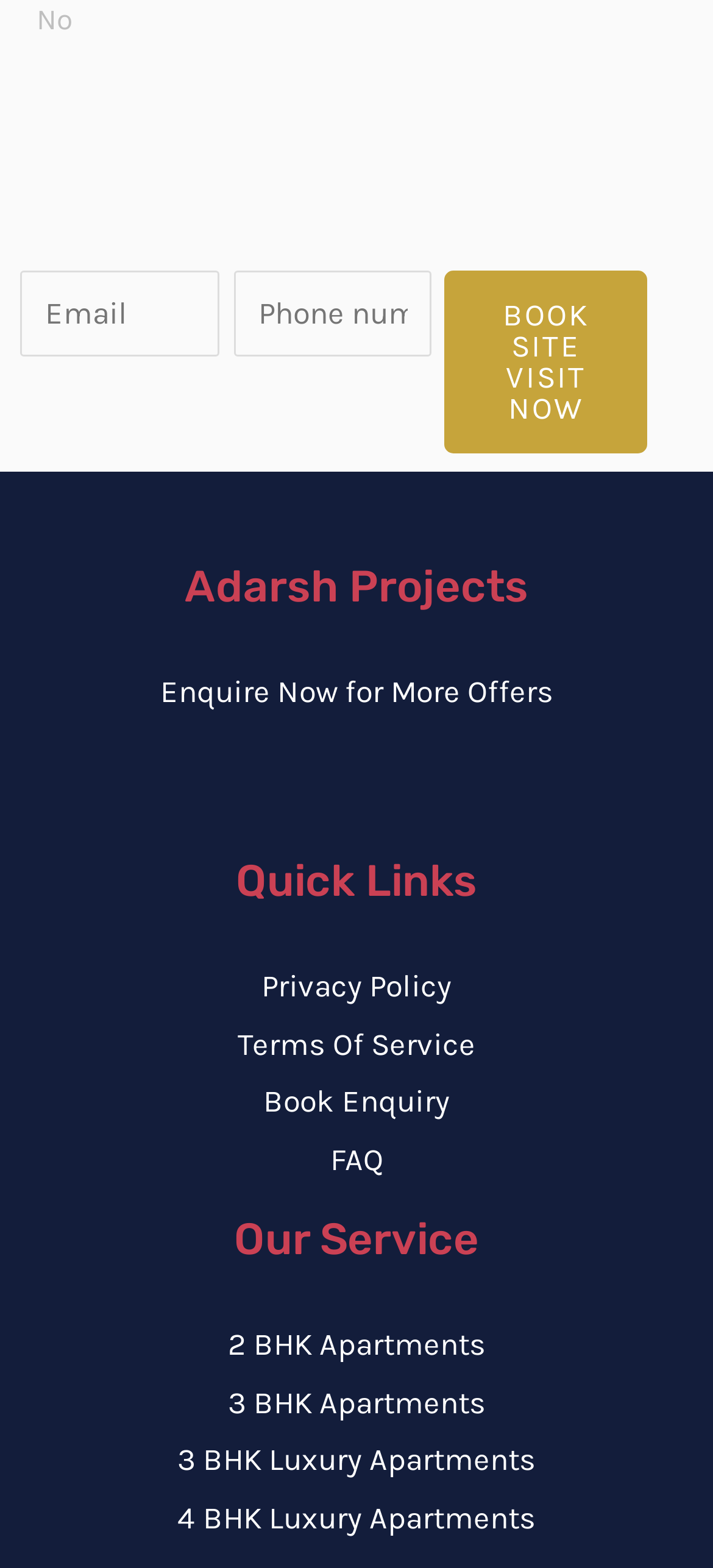What is the text of the static text element above the 'BOOK SITE VISIT NOW' button?
Based on the screenshot, respond with a single word or phrase.

No